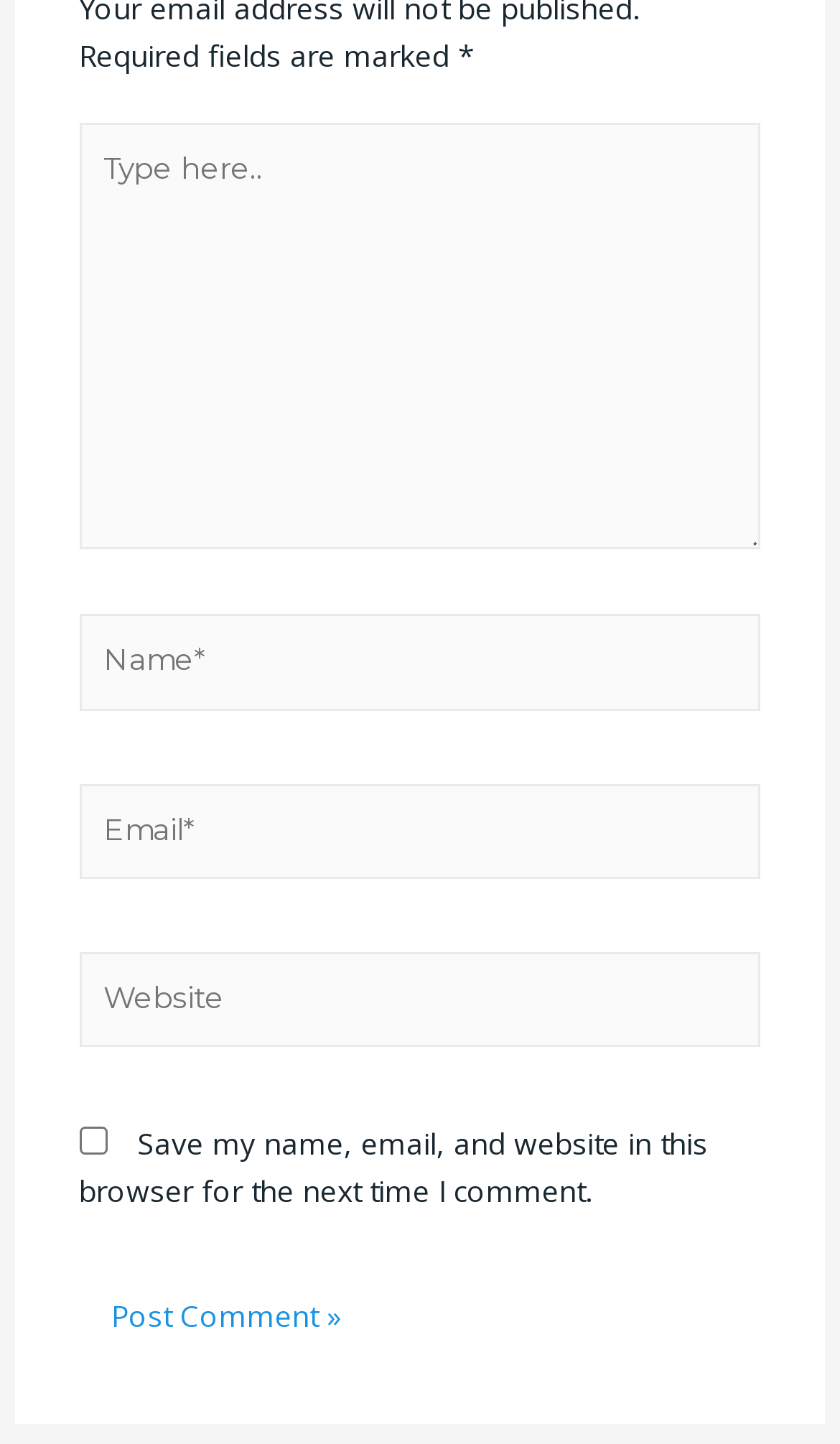How many textboxes are on the webpage?
Examine the image closely and answer the question with as much detail as possible.

The webpage has three textboxes: 'Name*', 'Email*', and 'Website'. These textboxes allow users to input their information when submitting a comment.